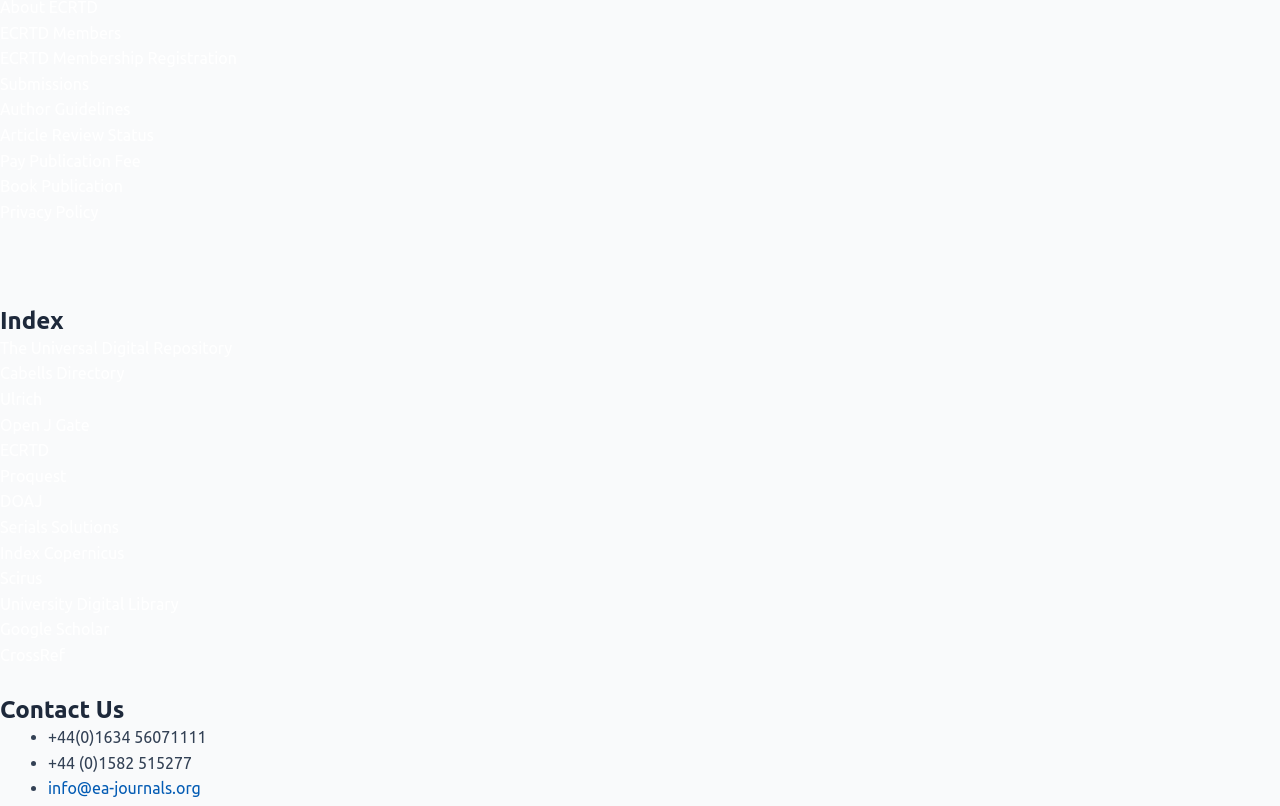What is the name of the digital repository mentioned on the webpage?
Please give a detailed and elaborate answer to the question.

The link 'The Universal Digital Repository' is listed among other links to academic databases and indexes, suggesting that it is a digital repository for storing and accessing academic content.